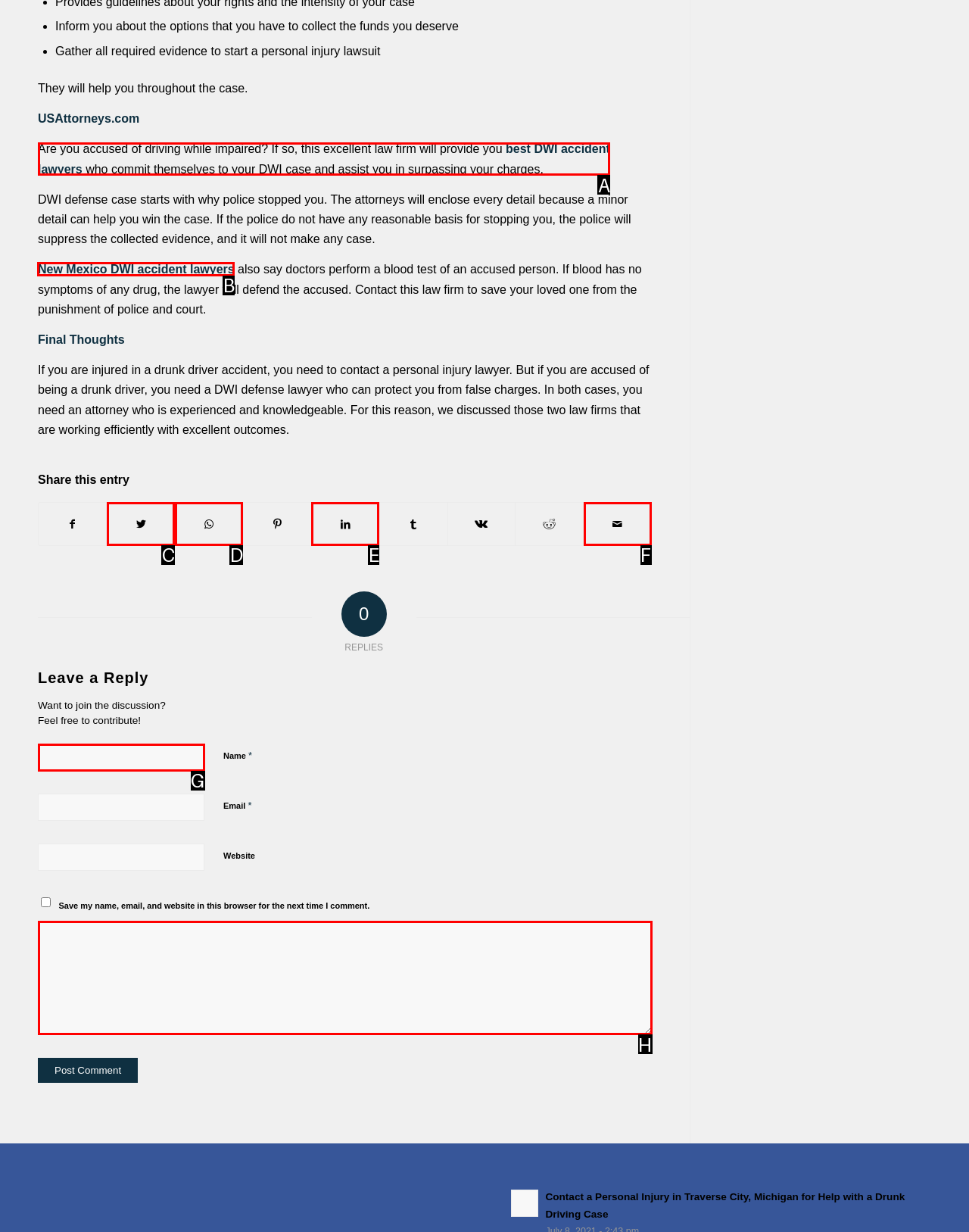Which HTML element should be clicked to perform the following task: Click on the 'New Mexico DWI accident lawyers' link
Reply with the letter of the appropriate option.

B